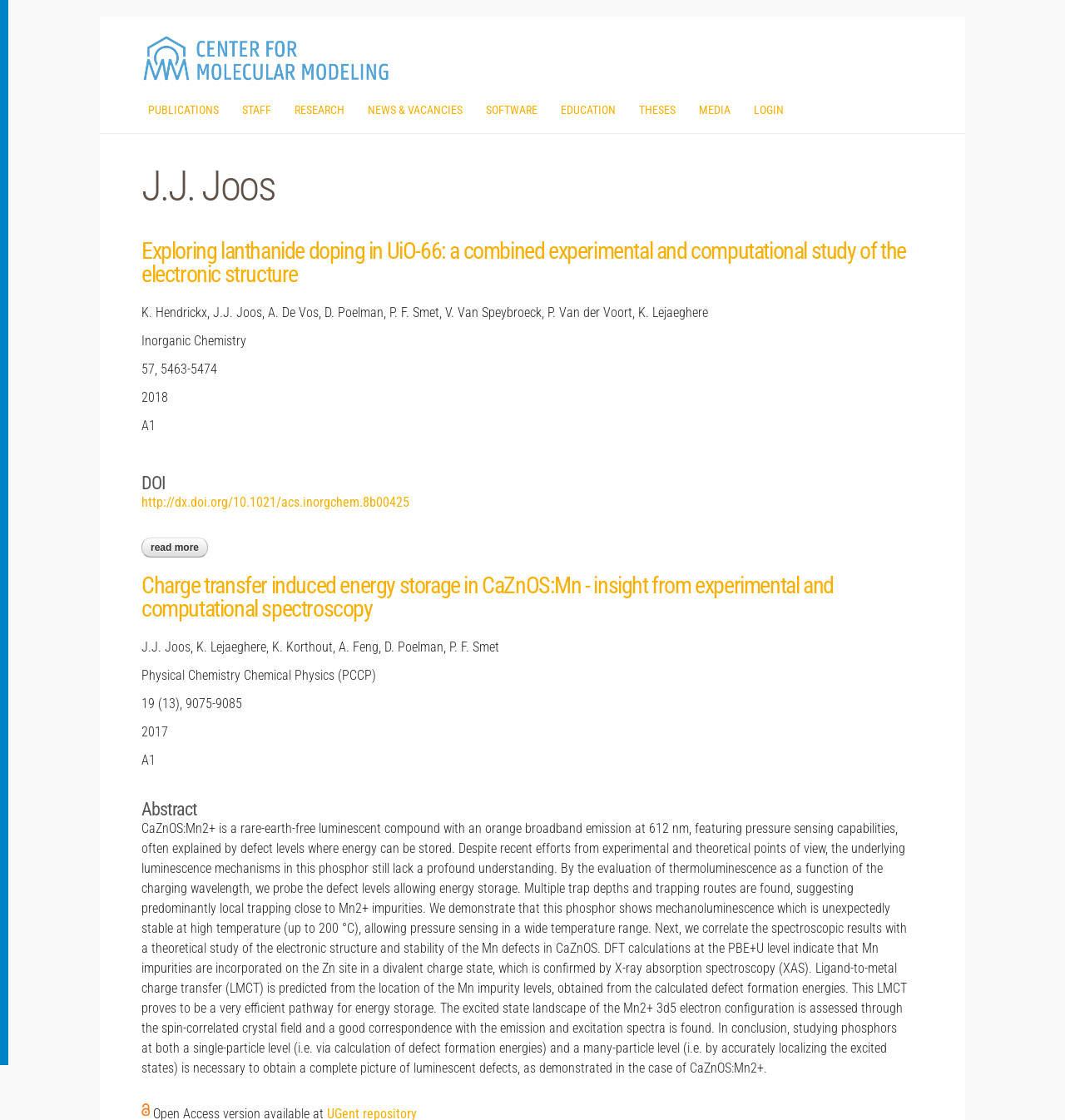Provide a one-word or one-phrase answer to the question:
Is there an image on this webpage?

Yes